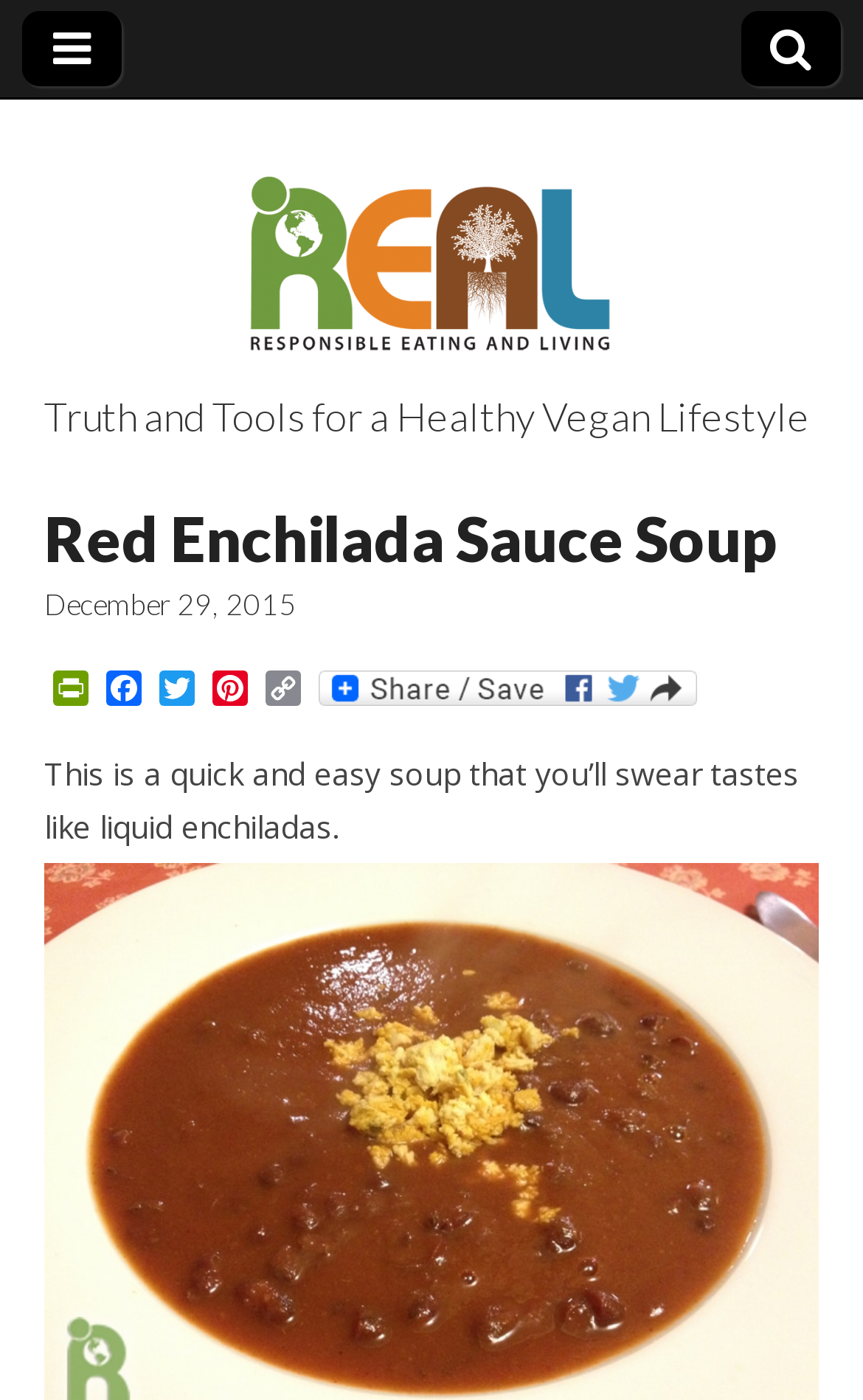What is the date of the post?
Refer to the image and provide a concise answer in one word or phrase.

December 29, 2015